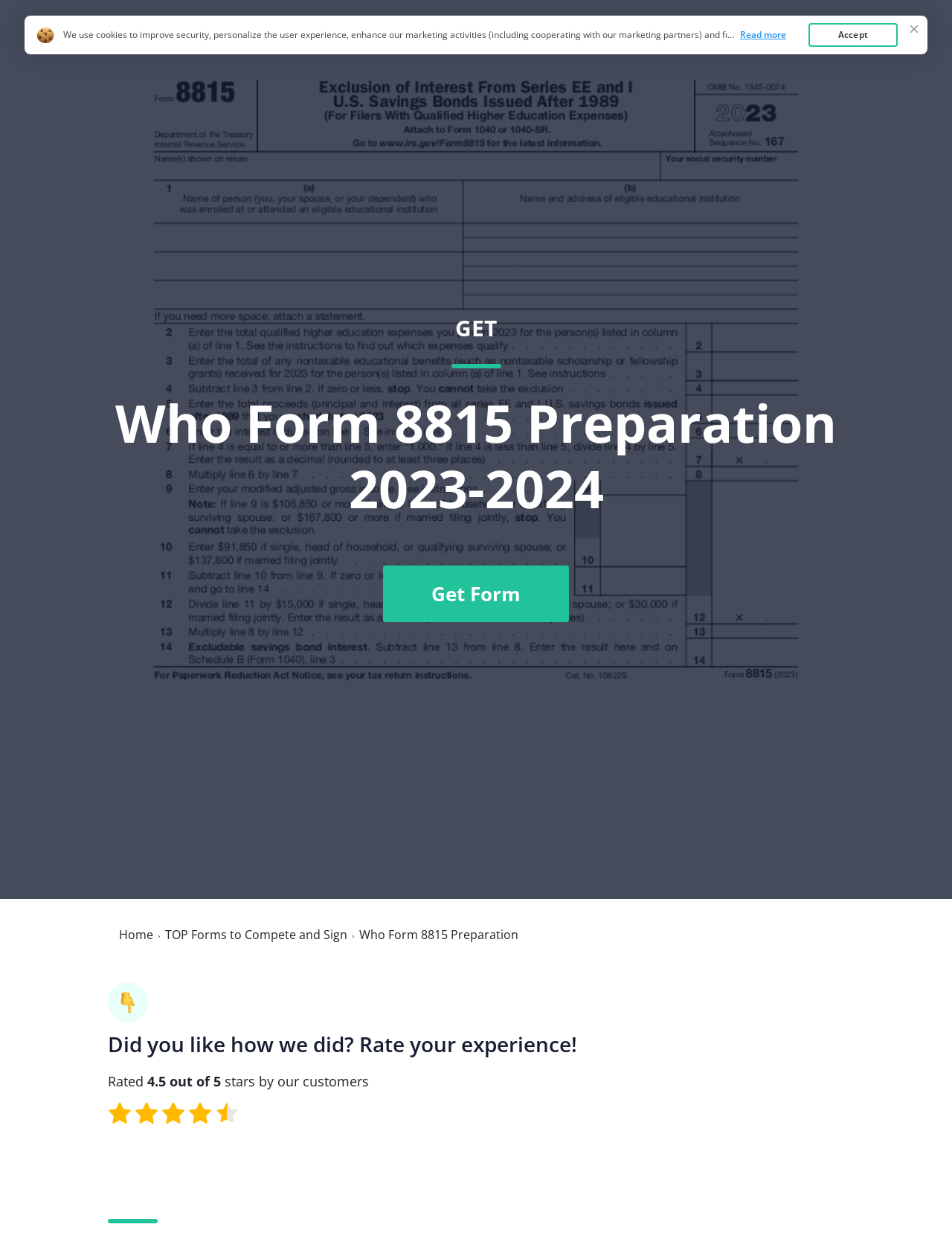Write a detailed summary of the webpage, including text, images, and layout.

This webpage is about filling out the Who Form 8815 Preparation online. At the top-left corner, there is an image with the title "Who Form 8815 Preparation". Below the image, there are three links: "Form 8815", "Home", and "Top Forms". 

On the left side, there is a prominent link "GET Who Form 8815 Preparation 2023-2024 Get Form" with a heading "Who Form 8815 Preparation 2023-2024" above it. The link is accompanied by a "Get Form" button. 

At the bottom-left corner, there are three more links: "Home", "TOP Forms to Compete and Sign", and a static text "Who Form 8815 Preparation". 

Near the bottom of the page, there is a section for rating the user experience, with a heading "Did you like how we did? Rate your experience!" and a rating of 4.5 out of 5 stars. 

At the very bottom of the page, there is a cookie policy notification with a link to read more about it and an "Accept" button.